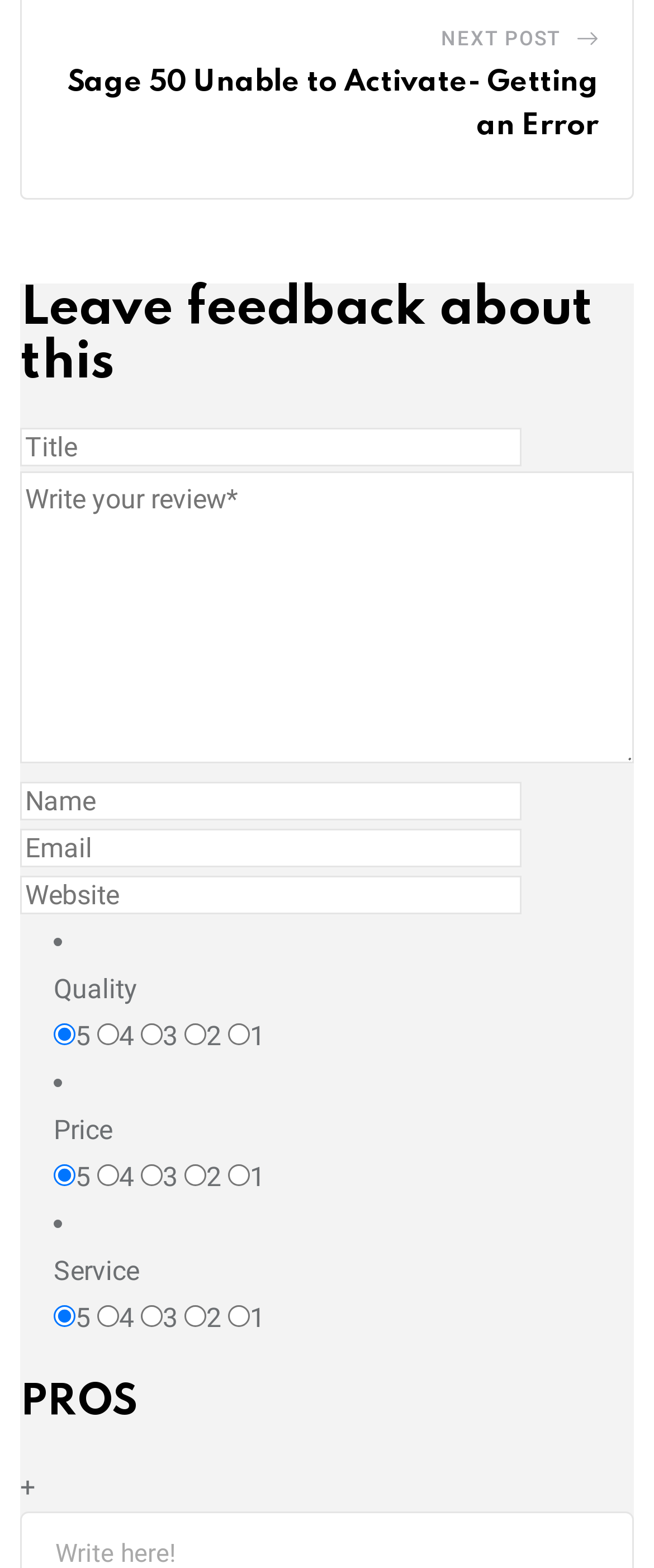What is the title of the current post?
Refer to the image and provide a concise answer in one word or phrase.

Sage 50 Unable to Activate- Getting an Error